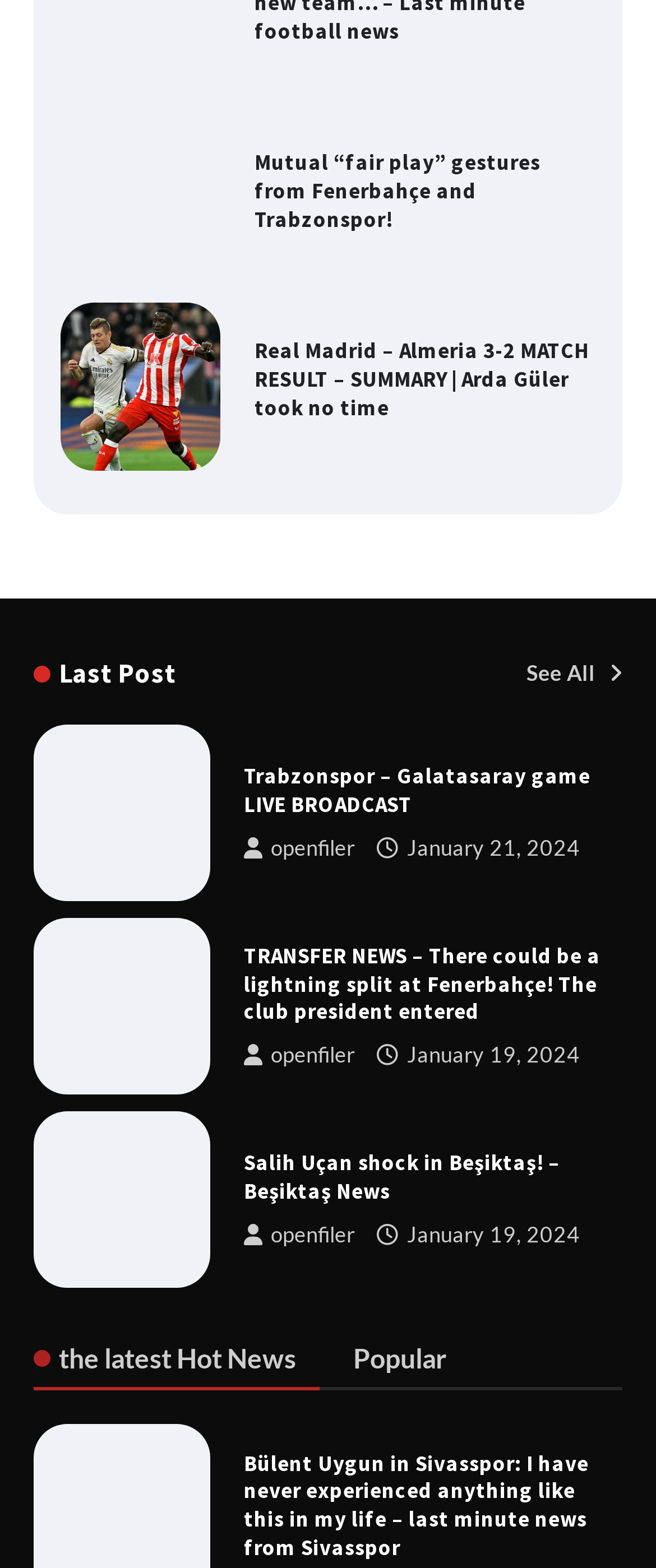Provide the bounding box coordinates of the HTML element this sentence describes: "See All". The bounding box coordinates consist of four float numbers between 0 and 1, i.e., [left, top, right, bottom].

[0.803, 0.414, 0.949, 0.446]